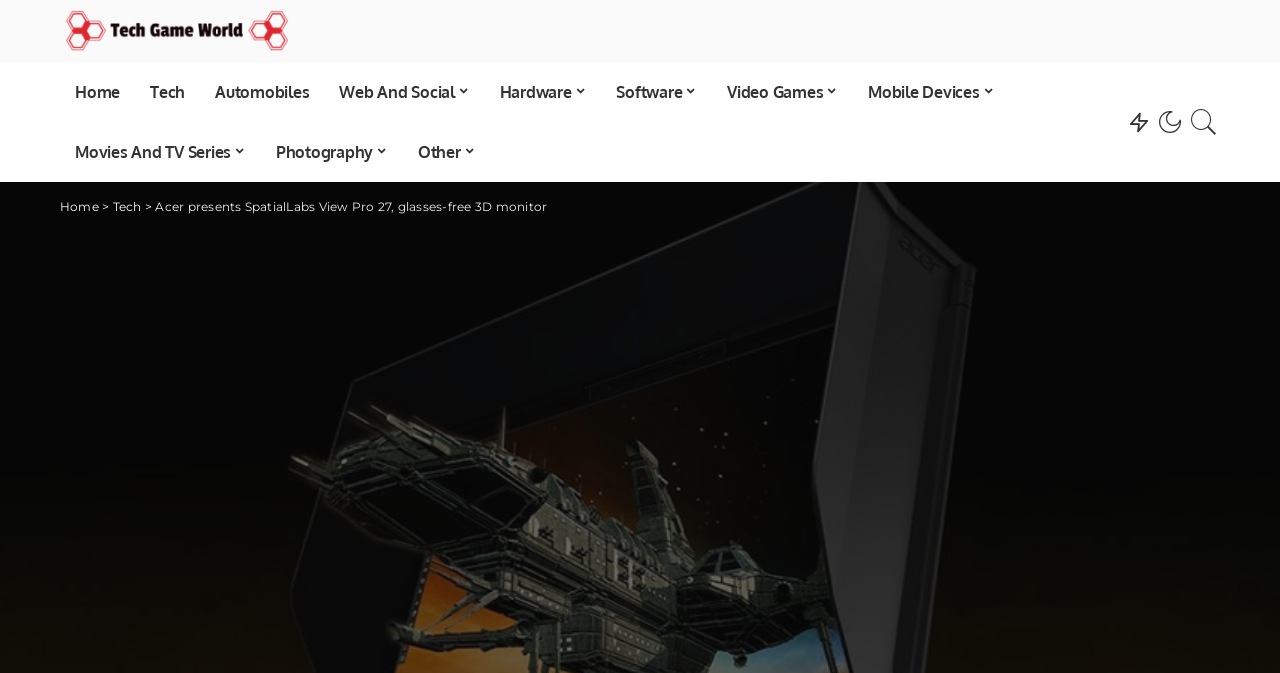Please indicate the bounding box coordinates for the clickable area to complete the following task: "check video games news". The coordinates should be specified as four float numbers between 0 and 1, i.e., [left, top, right, bottom].

[0.556, 0.092, 0.666, 0.181]